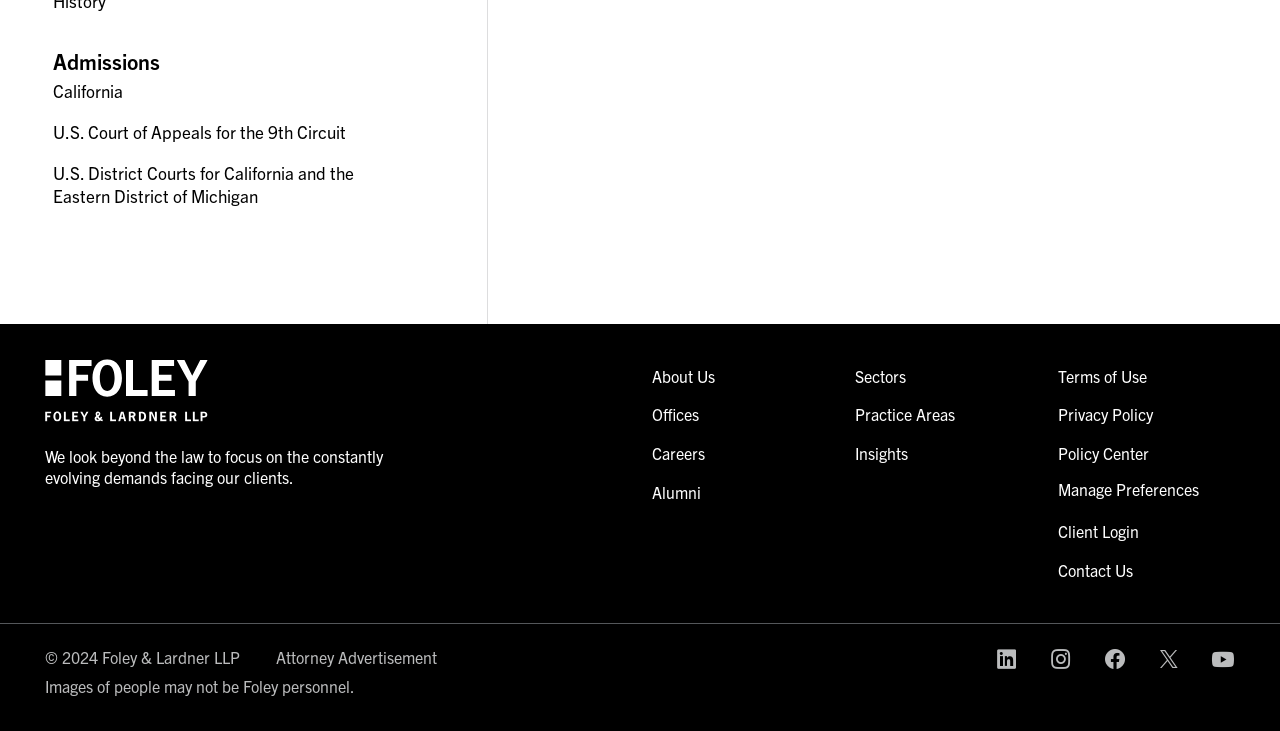Please find and report the bounding box coordinates of the element to click in order to perform the following action: "View Offices". The coordinates should be expressed as four float numbers between 0 and 1, in the format [left, top, right, bottom].

[0.51, 0.553, 0.546, 0.581]